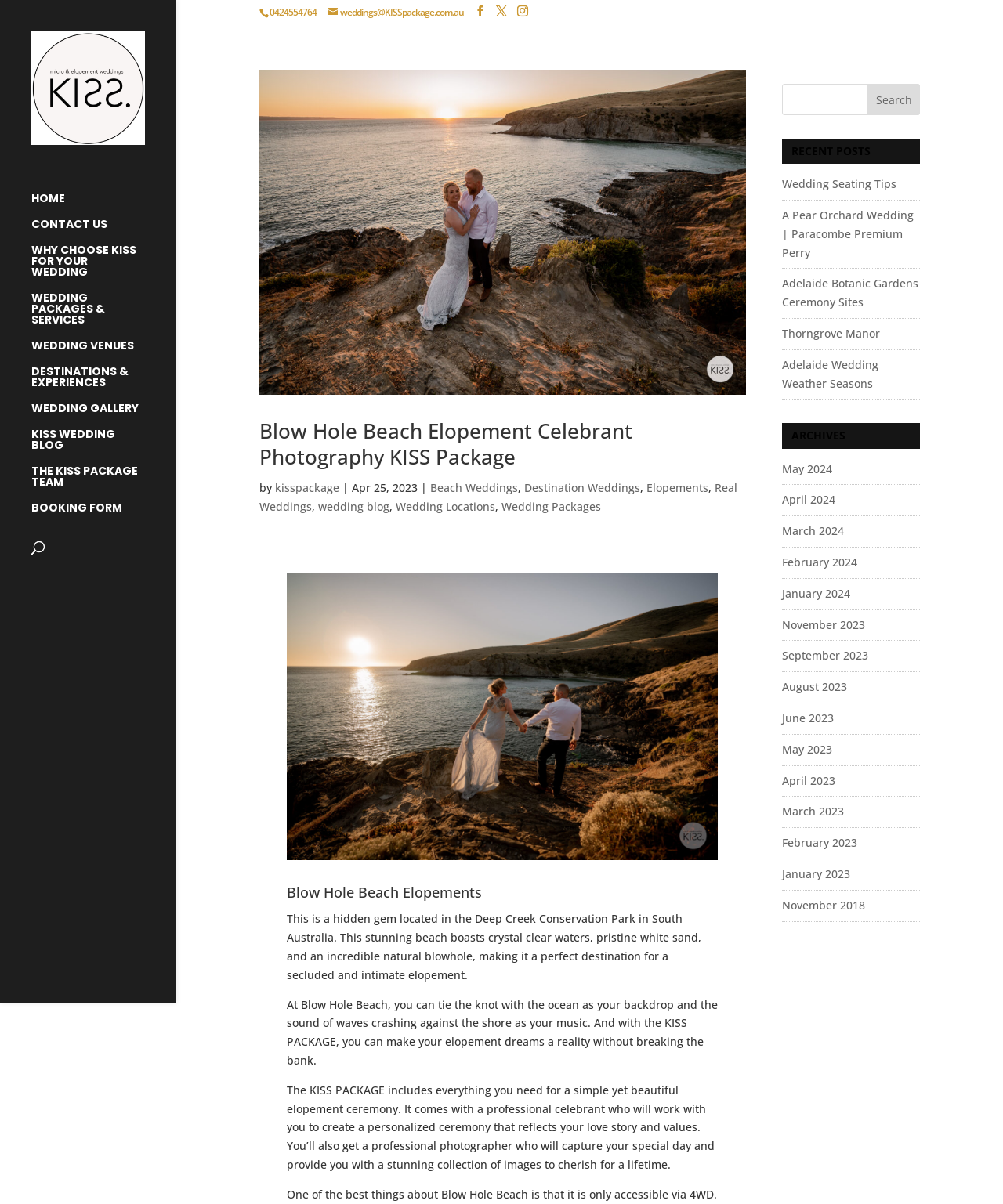Please find the bounding box coordinates for the clickable element needed to perform this instruction: "Explore wedding venues".

[0.031, 0.282, 0.176, 0.304]